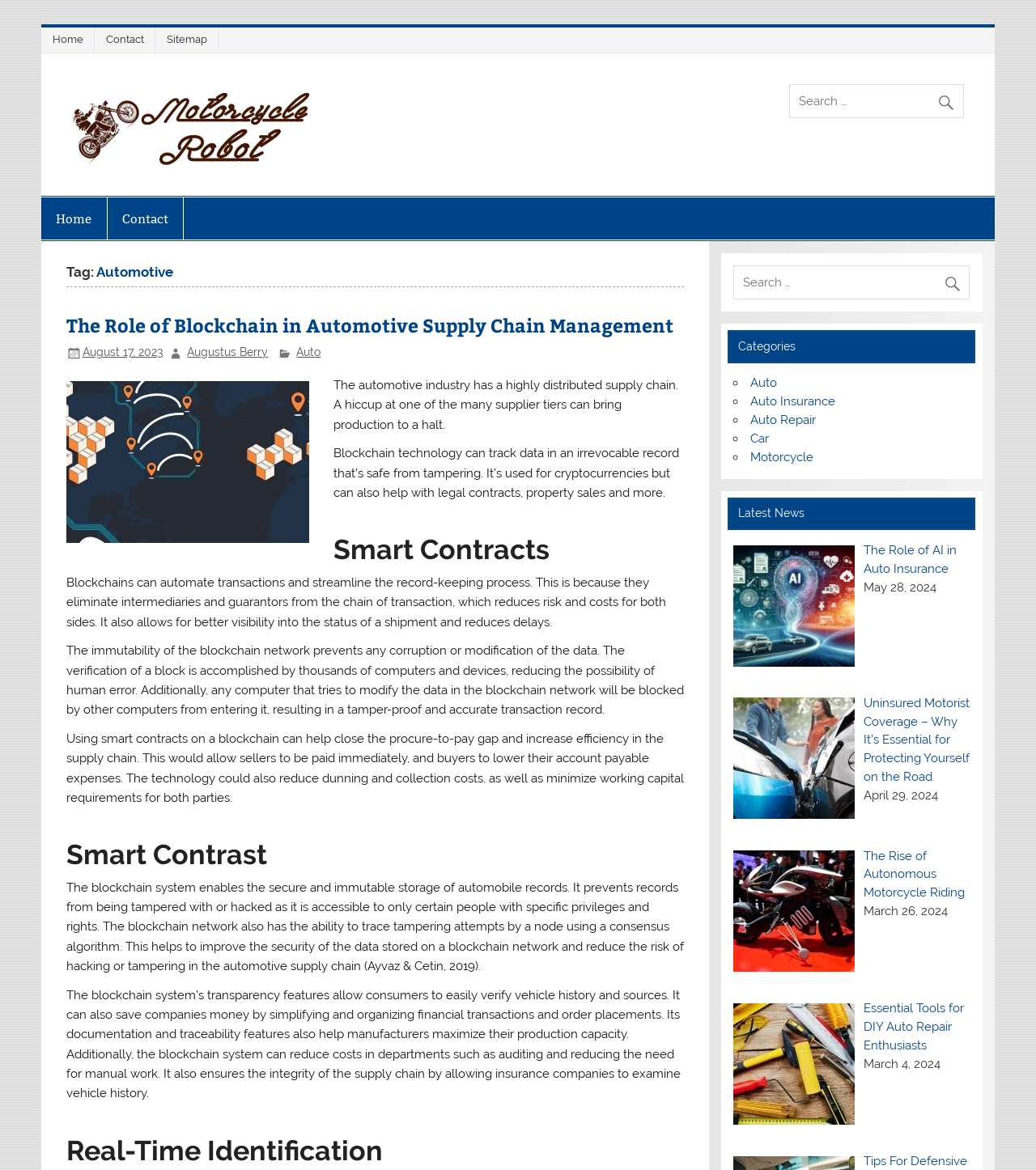Find the bounding box coordinates of the UI element according to this description: "Contact".

[0.104, 0.169, 0.177, 0.205]